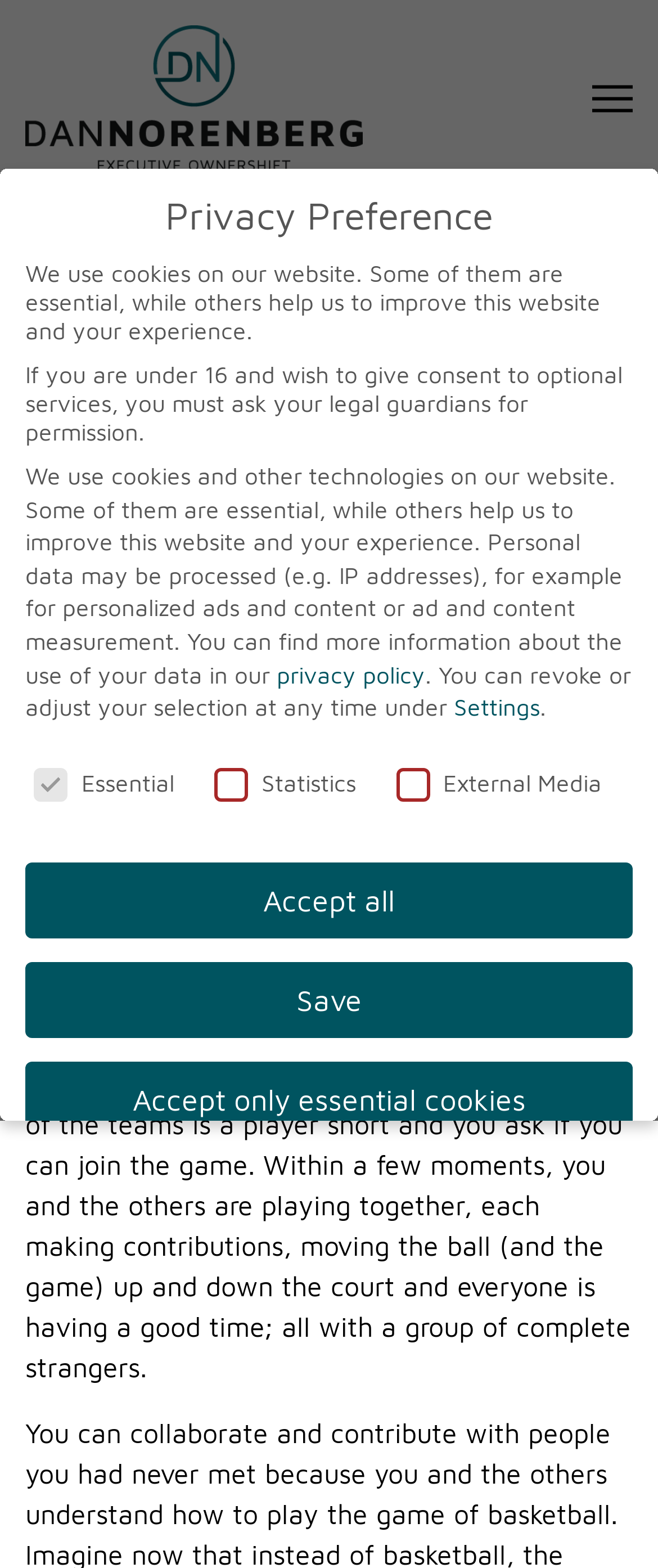Identify the bounding box coordinates for the element you need to click to achieve the following task: "View the privacy policy". The coordinates must be four float values ranging from 0 to 1, formatted as [left, top, right, bottom].

[0.421, 0.421, 0.646, 0.439]